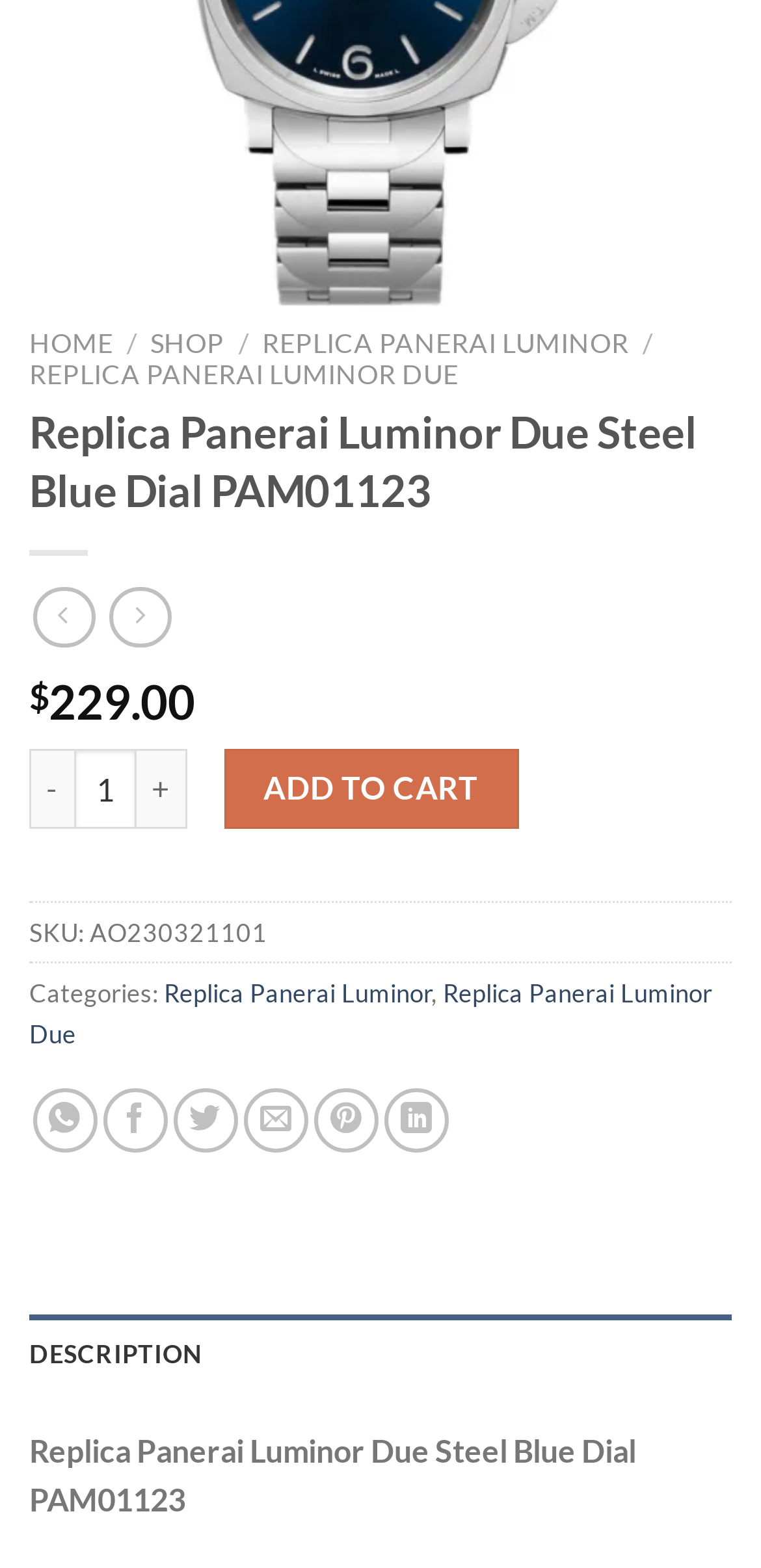Determine the bounding box for the HTML element described here: "Replica Panerai Luminor". The coordinates should be given as [left, top, right, bottom] with each number being a float between 0 and 1.

[0.215, 0.623, 0.567, 0.643]